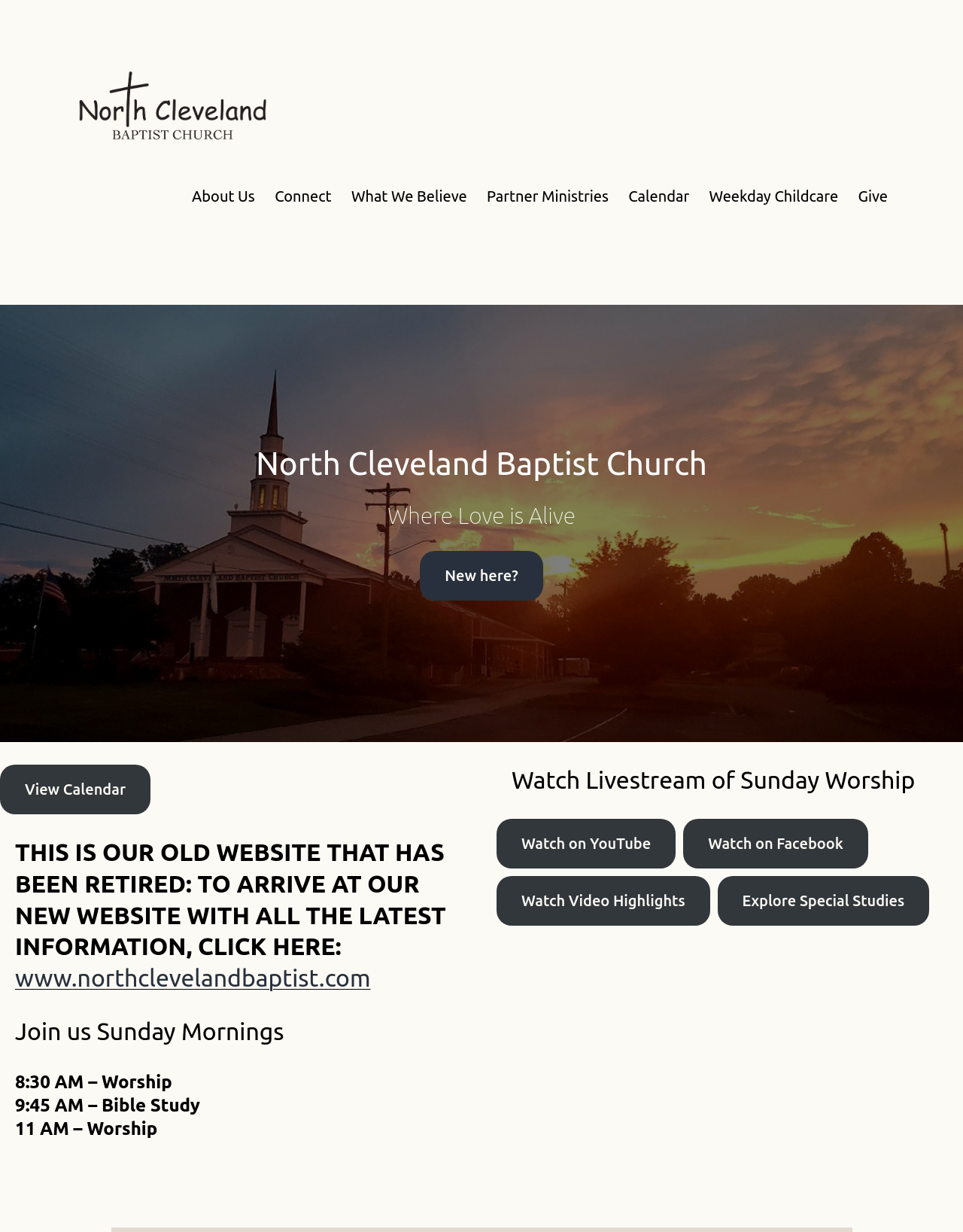What is the URL of the new website?
Please provide a full and detailed response to the question.

The webpage provides a notice that the current website is old and has been retired, and provides a link to the new website. The URL of the new website can be found in the link element, which reads 'www.northclevelandbaptist.com'.